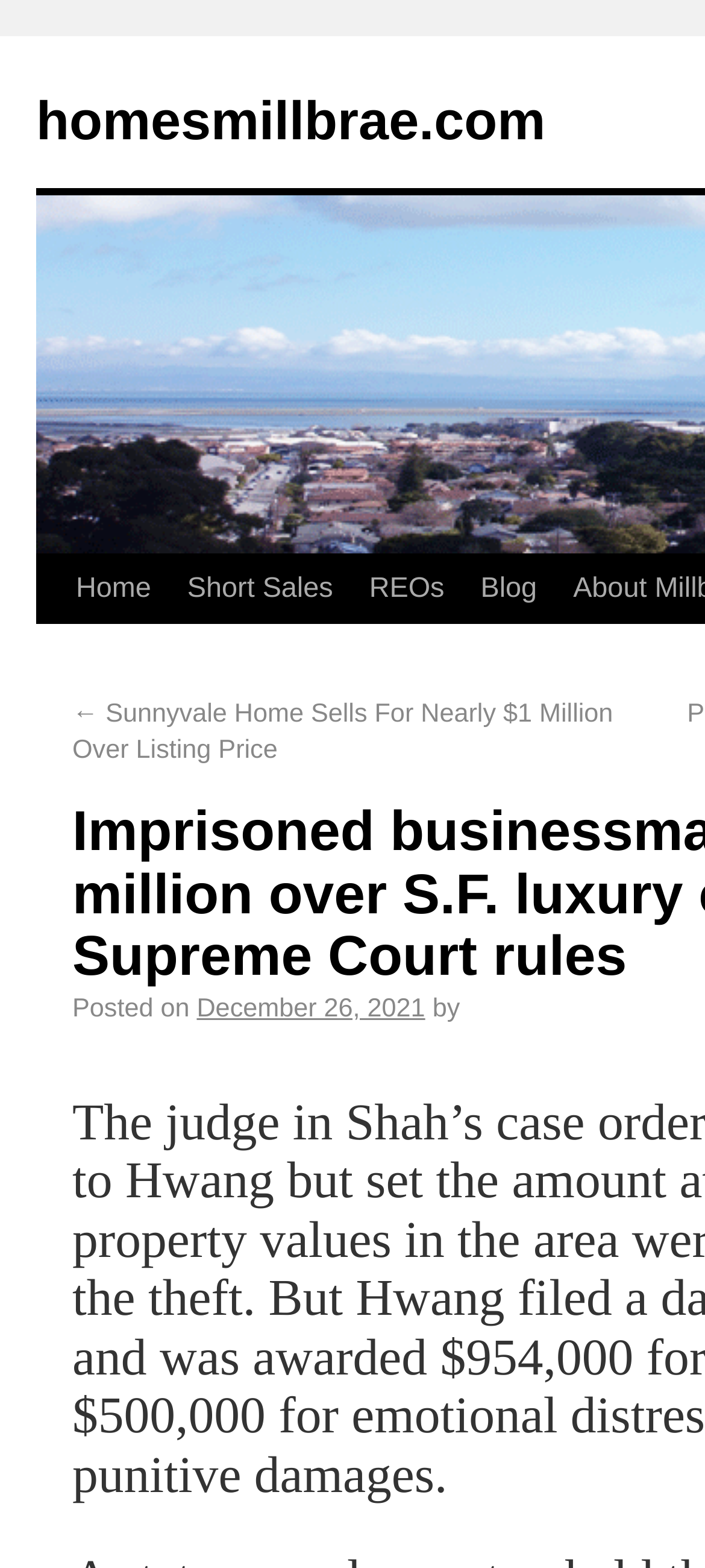Describe every aspect of the webpage in a detailed manner.

The webpage appears to be a news article or blog post from a real estate website, homesmillbrae.com. At the top of the page, there is a header section with a link to the website's homepage, followed by links to other sections such as "Short Sales" and "REOs". 

Below the header, there is a prominent link to a previous blog post, "Sunnyvale Home Sells For Nearly $1 Million Over Listing Price", which is positioned near the top-left of the page. To the right of this link, there is a static text "Posted on" followed by a link to the date "December 26, 2021". The author's name is not explicitly mentioned, but there is a "by" keyword next to the date.

The main content of the webpage is not explicitly described in the accessibility tree, but based on the meta description, it appears to be an article about a court ruling related to a luxury condo fraud case in San Francisco, with the defendant being ordered to pay $3 million in restitution.